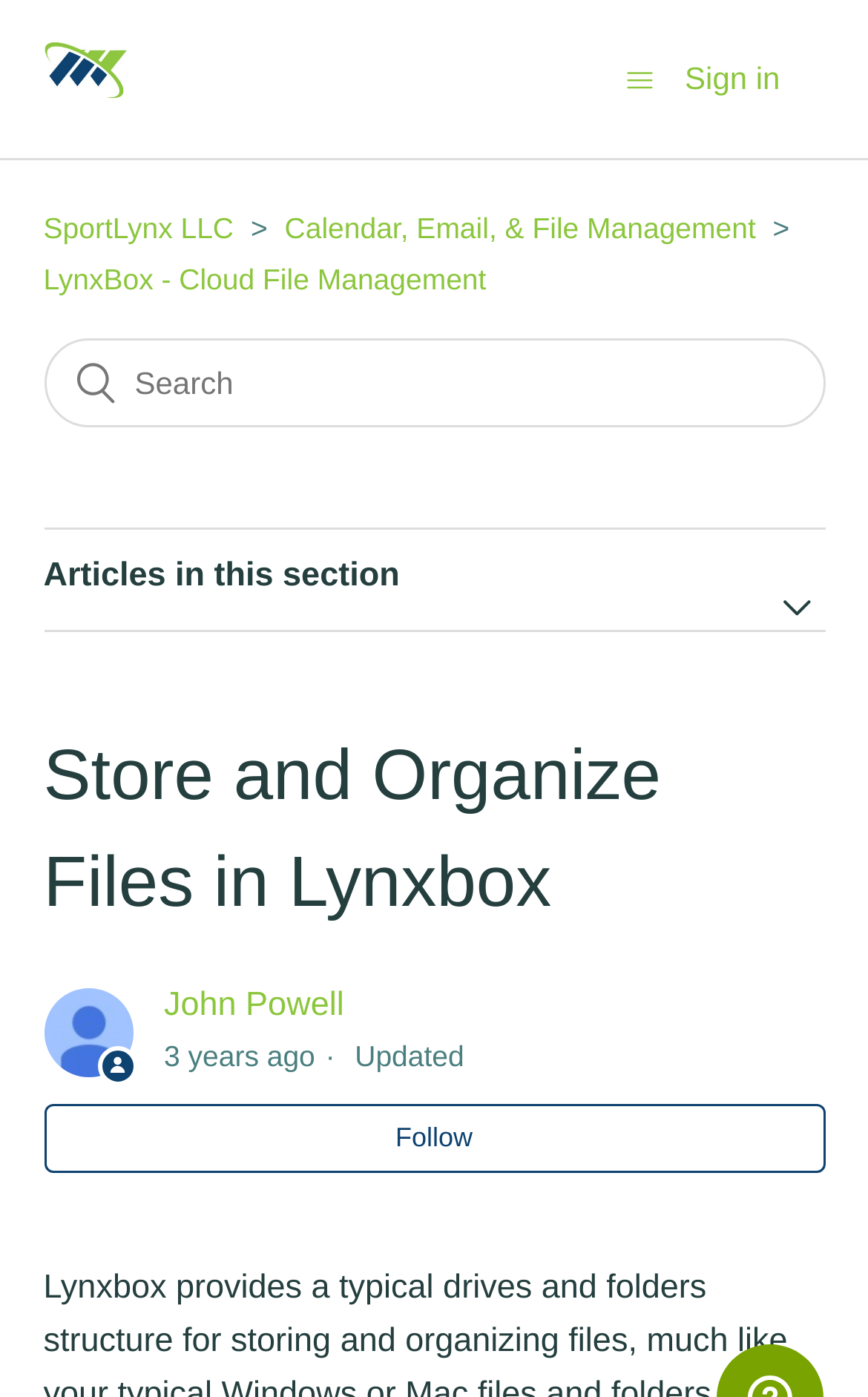Based on the element description "title="Home"", predict the bounding box coordinates of the UI element.

[0.05, 0.059, 0.145, 0.086]